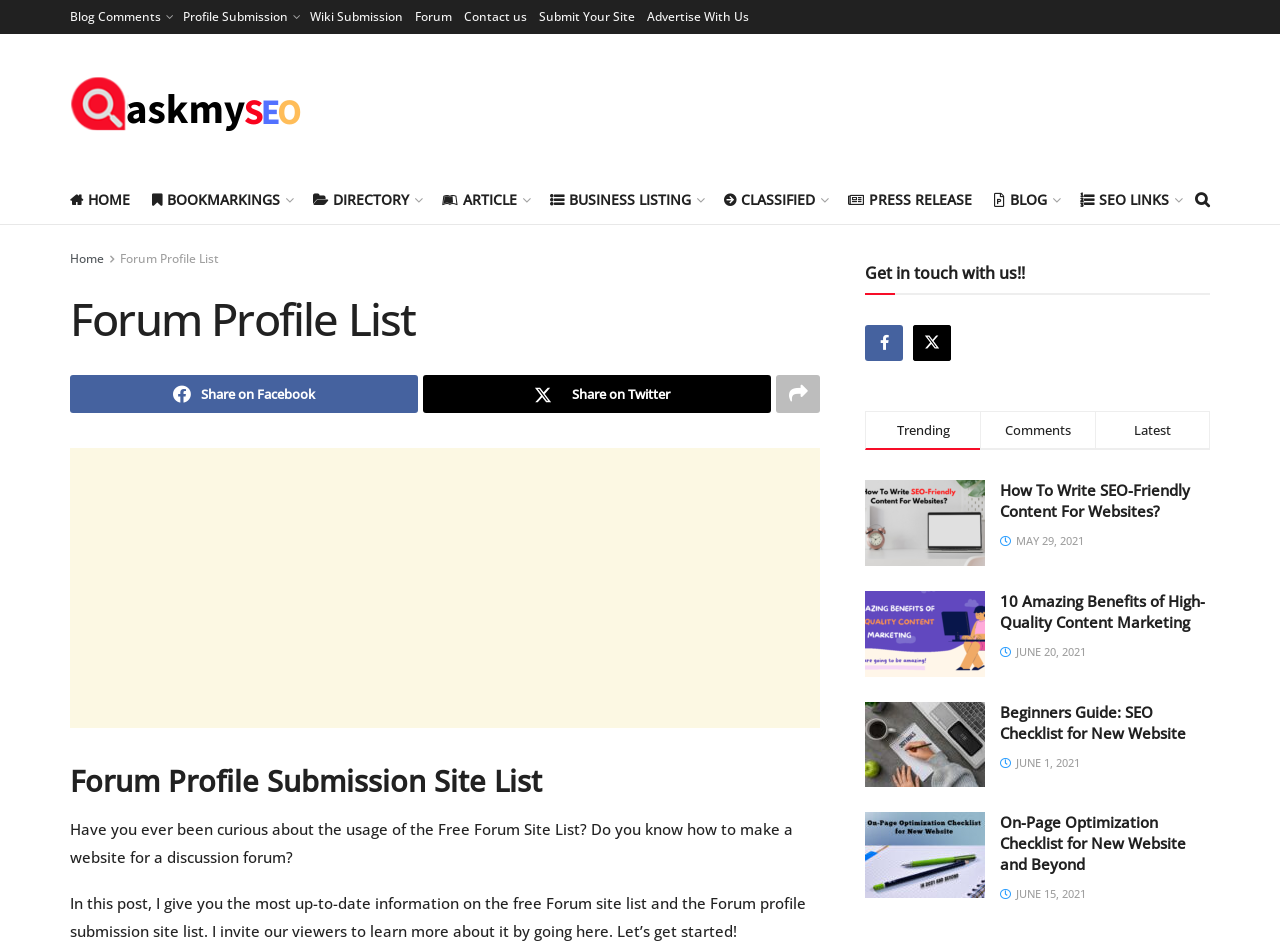Show the bounding box coordinates for the element that needs to be clicked to execute the following instruction: "Share on Facebook". Provide the coordinates in the form of four float numbers between 0 and 1, i.e., [left, top, right, bottom].

[0.055, 0.396, 0.327, 0.436]